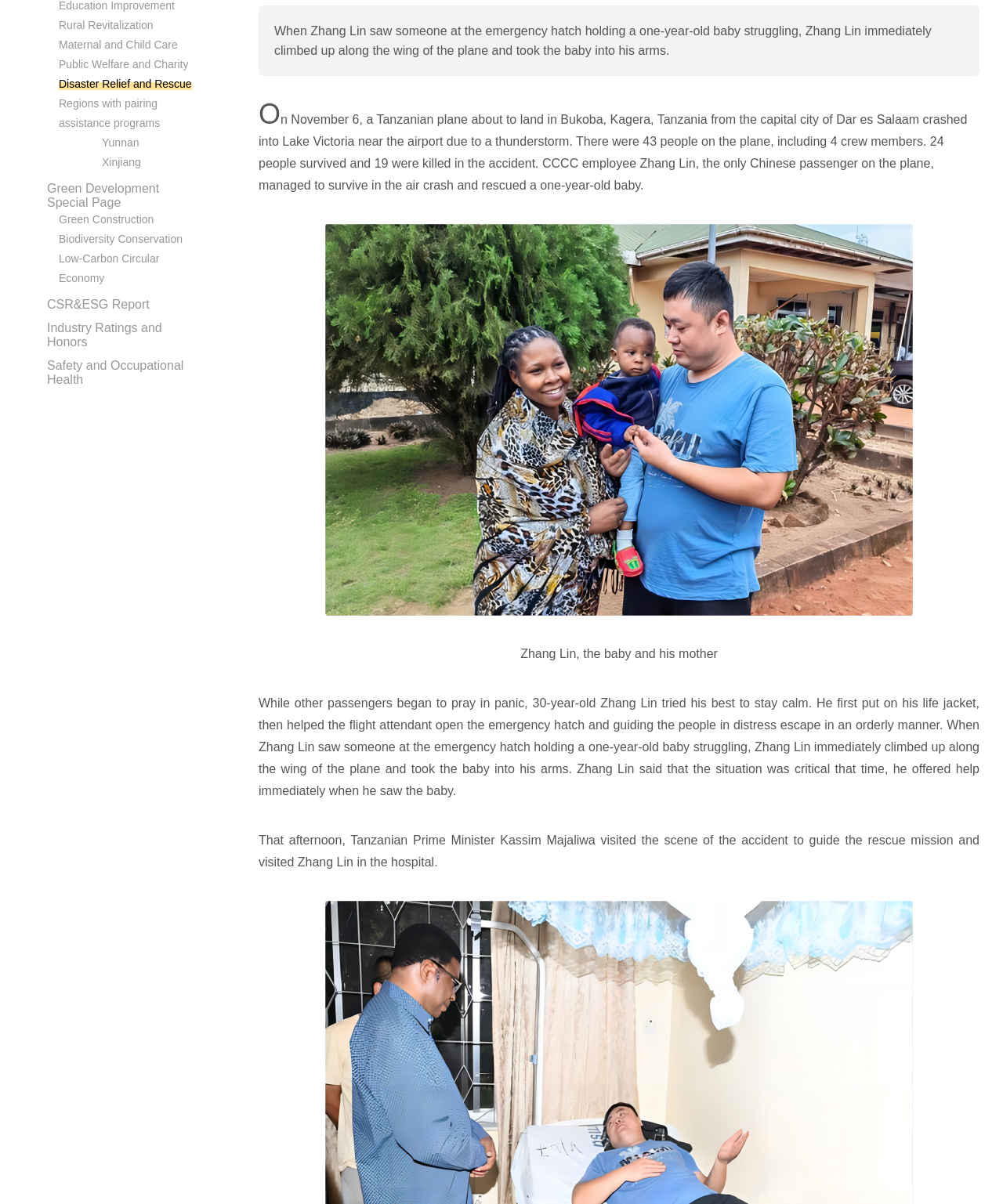Provide the bounding box coordinates, formatted as (top-left x, top-left y, bottom-right x, bottom-right y), with all values being floating point numbers between 0 and 1. Identify the bounding box of the UI element that matches the description: Xinjiang

[0.102, 0.129, 0.14, 0.14]